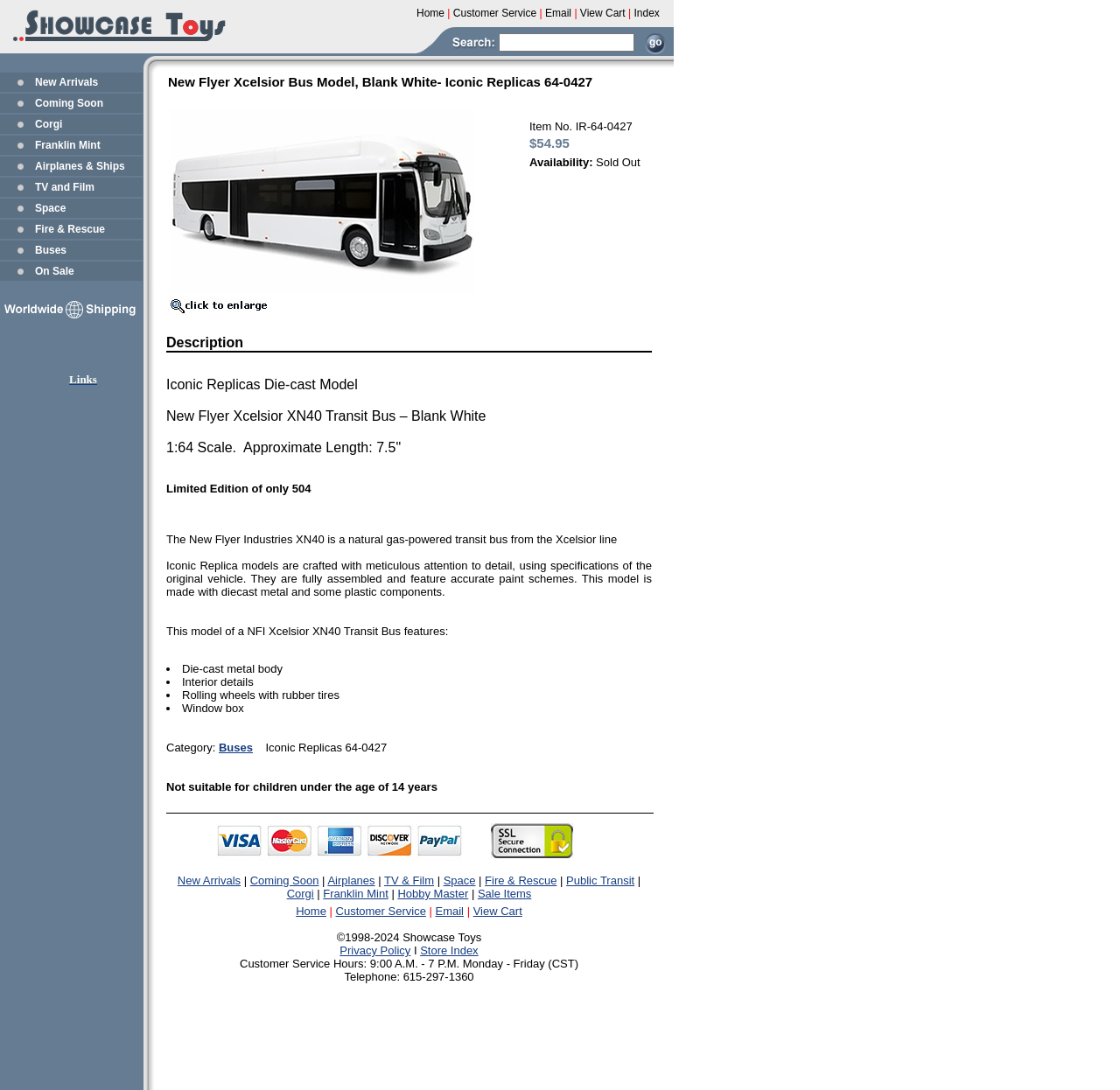Determine the bounding box for the UI element that matches this description: "Corgi".

[0.256, 0.814, 0.28, 0.826]